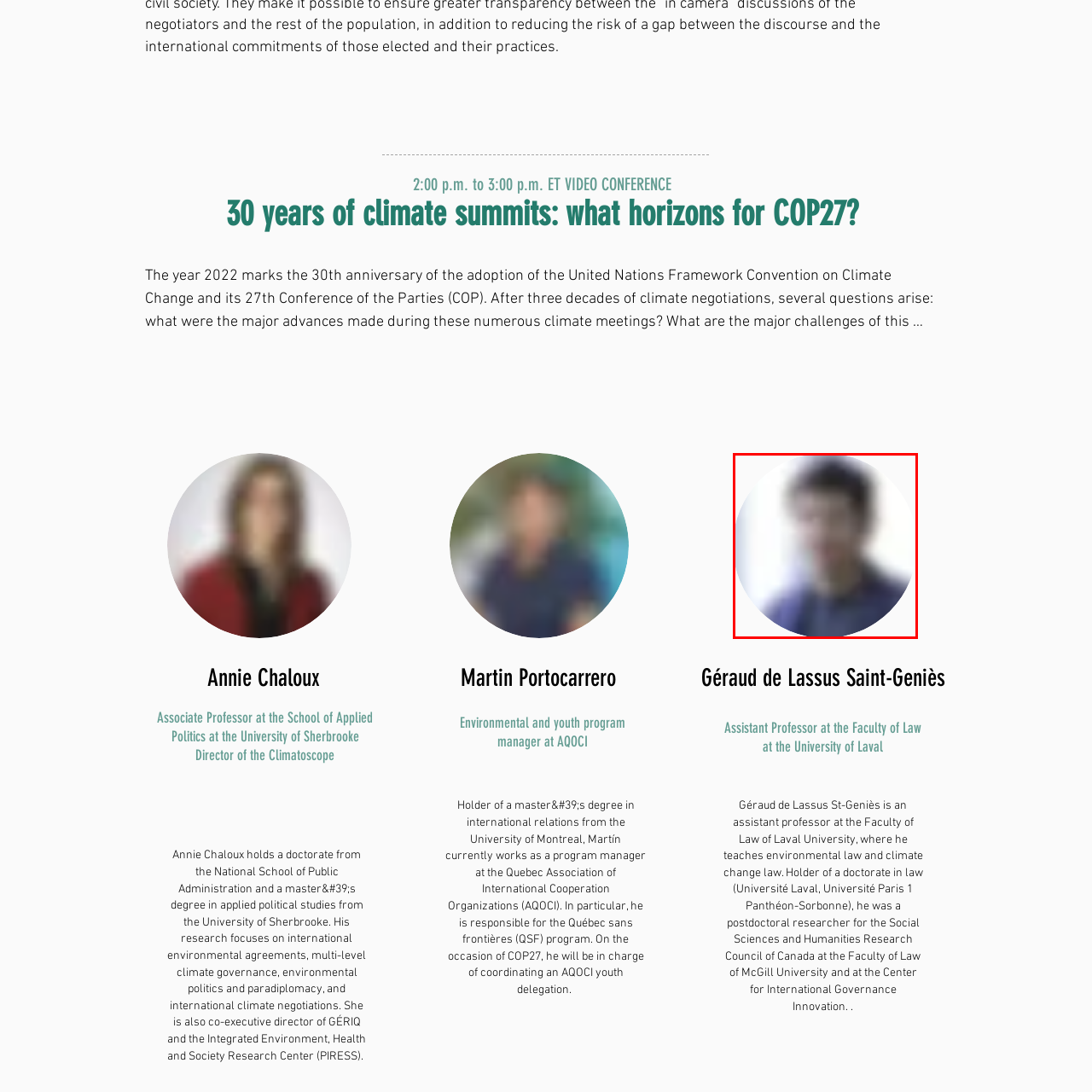View the element within the red boundary, What is Géraud de Lassus Saint-Geniès recognized for in the context of COP27? 
Deliver your response in one word or phrase.

Expertise in legal frameworks surrounding climate action